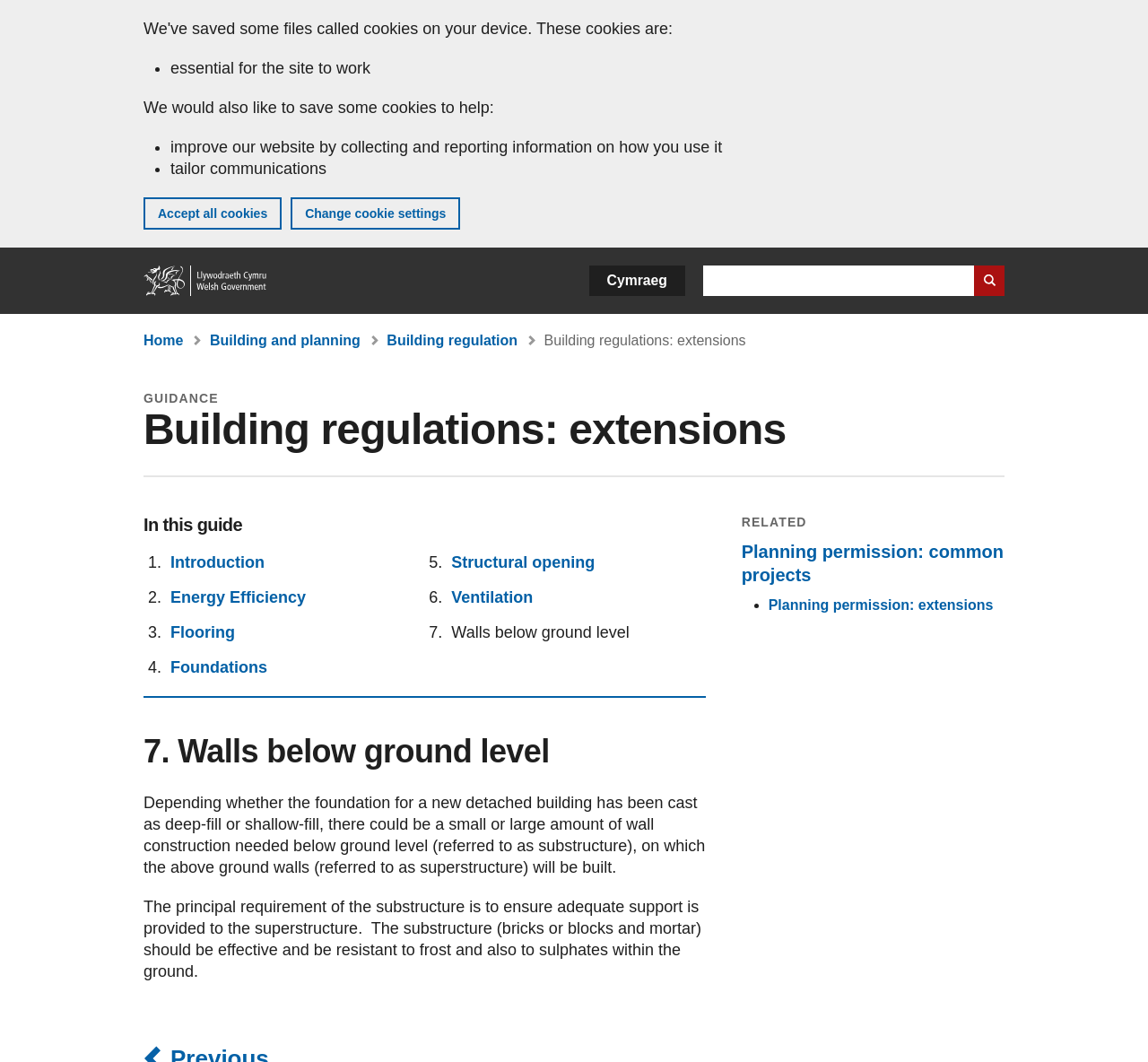Find the bounding box coordinates of the clickable area required to complete the following action: "Change language to Cymraeg".

[0.513, 0.25, 0.597, 0.279]